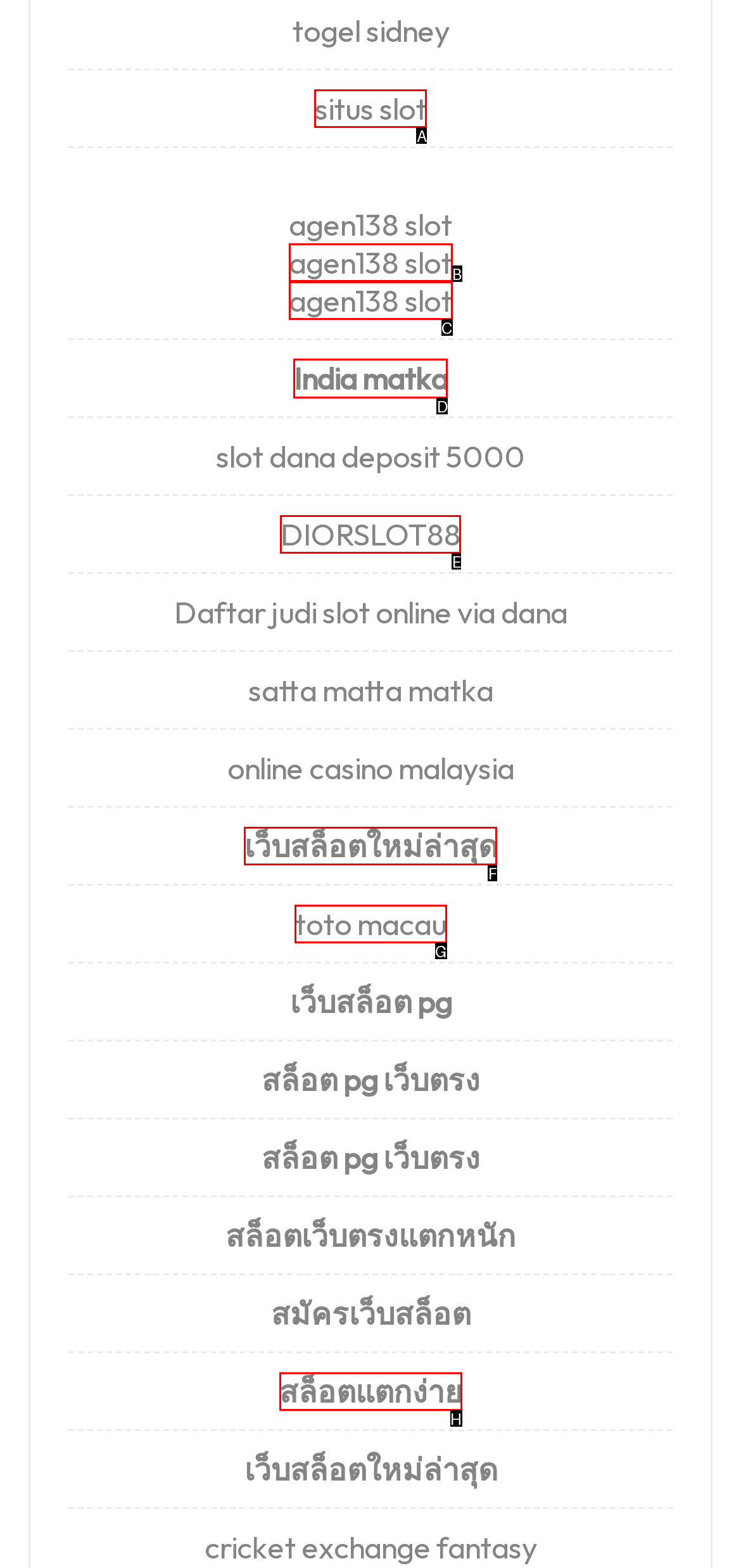Tell me which letter corresponds to the UI element that will allow you to check India matka result. Answer with the letter directly.

D